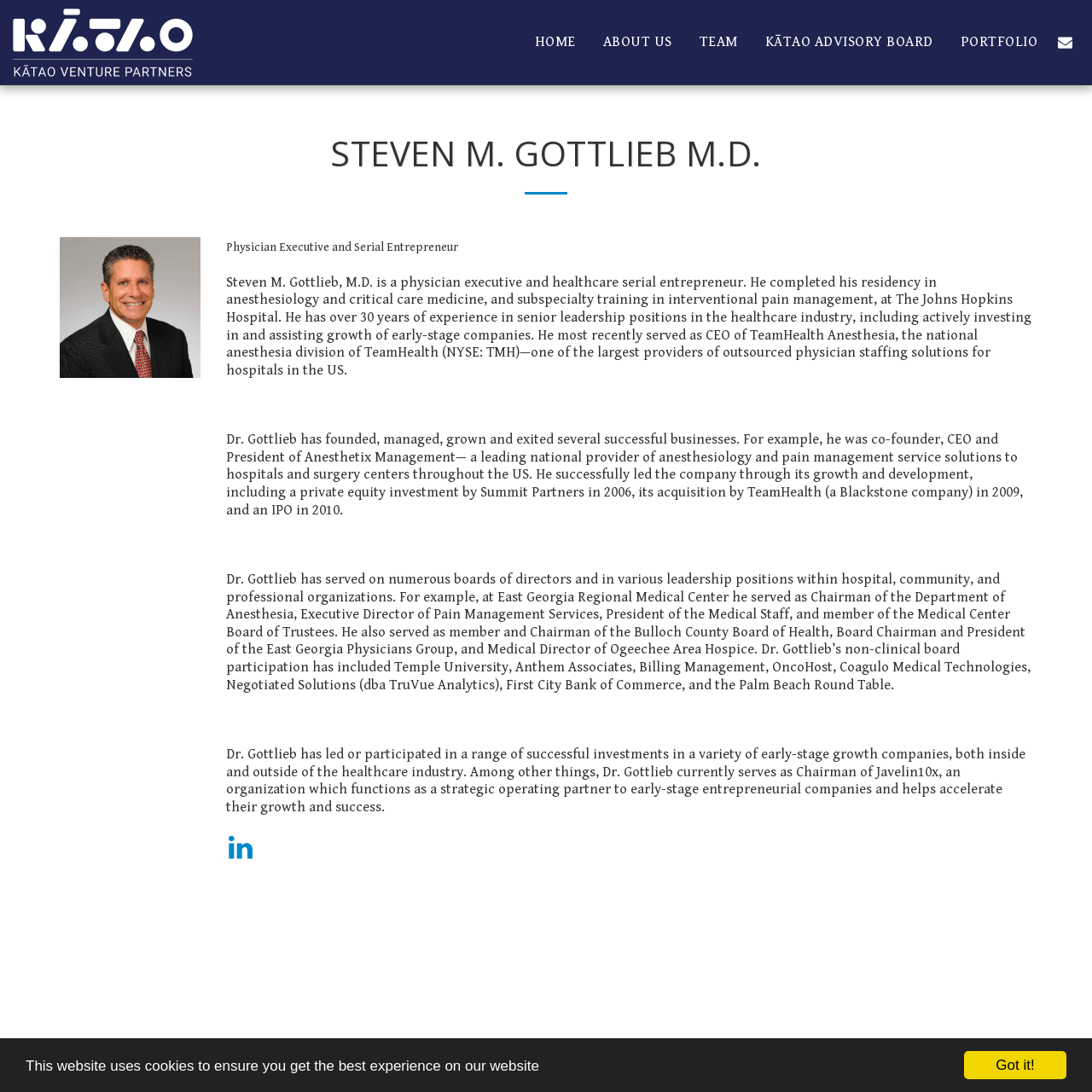What is the profession of Steven M. Gottlieb?
From the screenshot, supply a one-word or short-phrase answer.

Physician